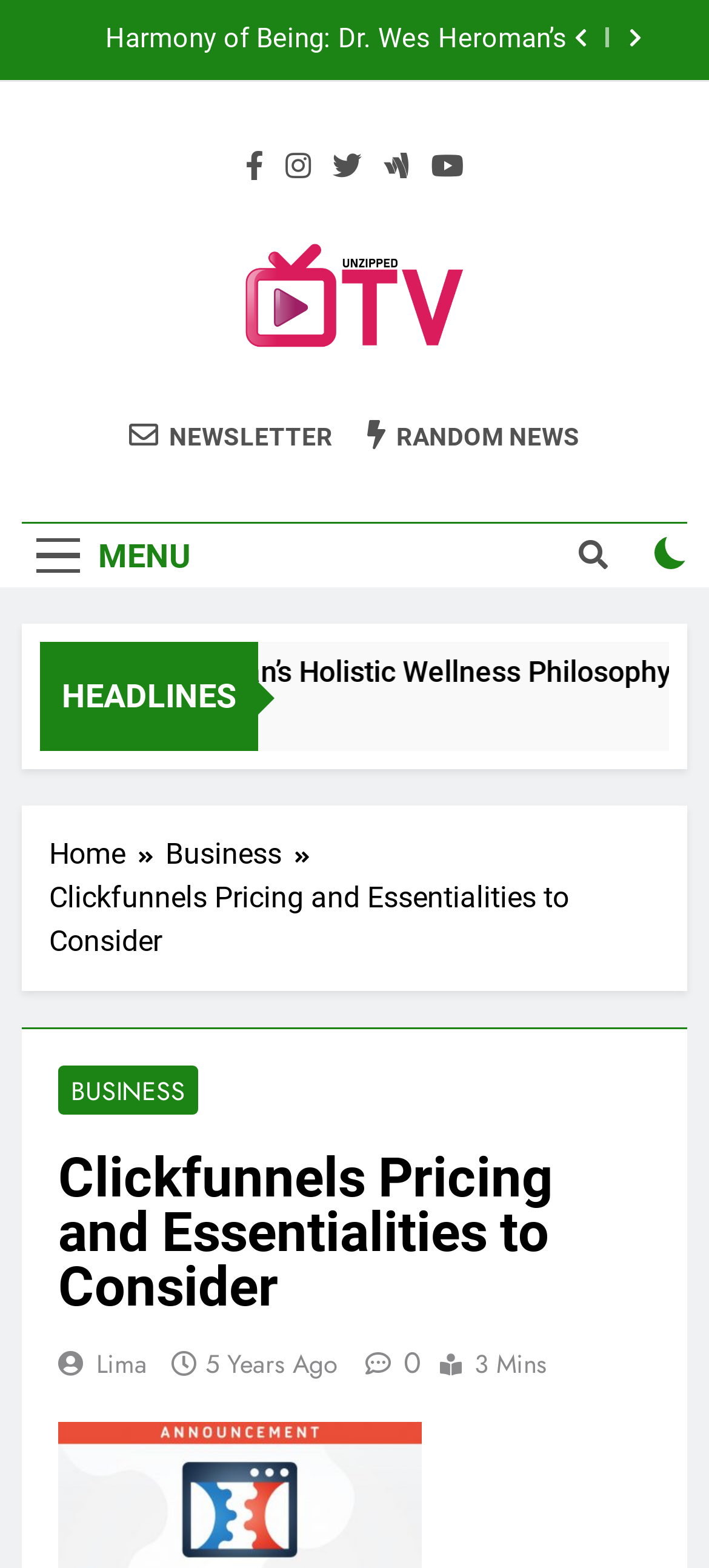Show the bounding box coordinates of the region that should be clicked to follow the instruction: "Go to Unzipped TV homepage."

[0.244, 0.144, 0.756, 0.241]